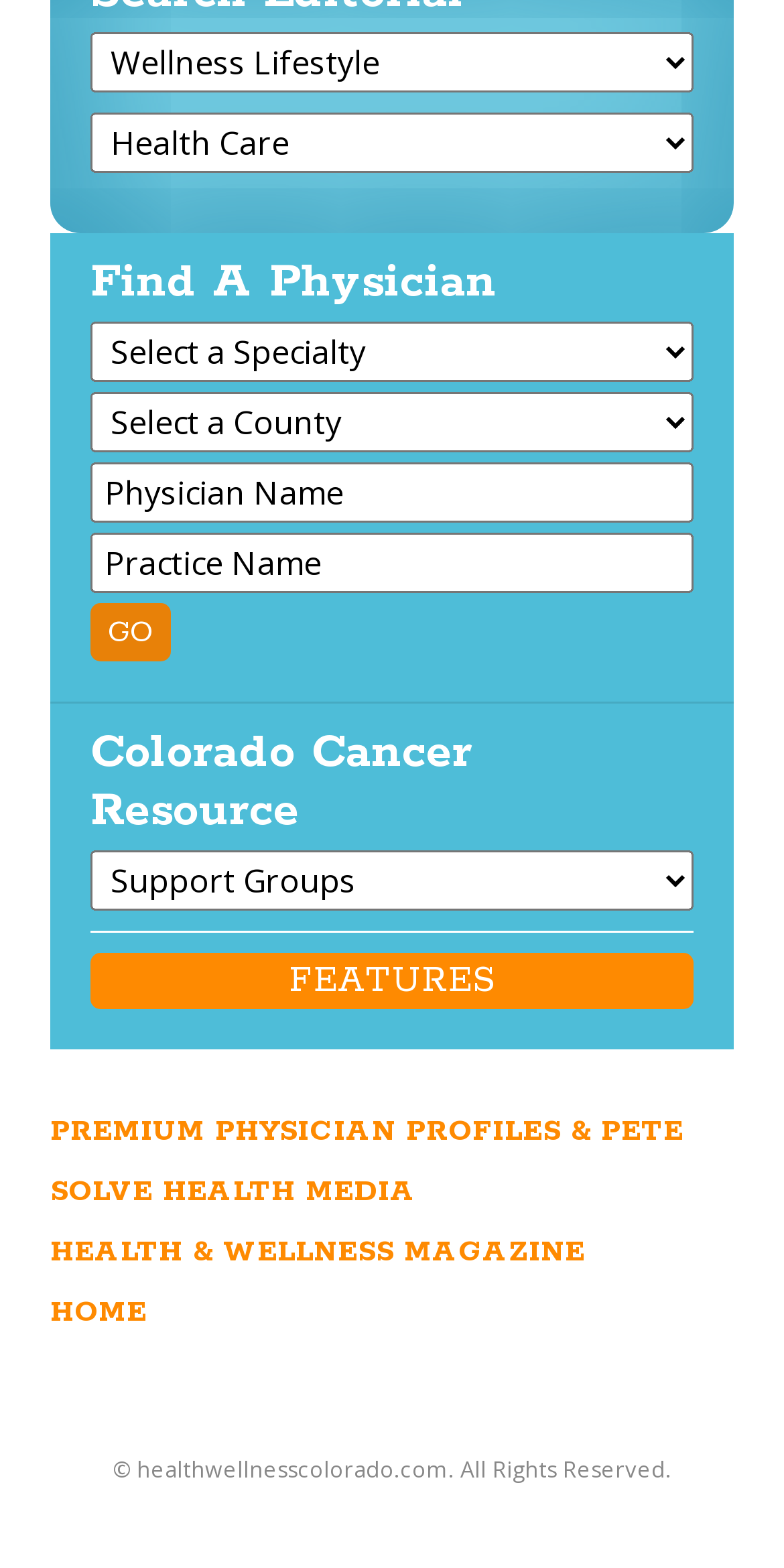Please determine the bounding box coordinates of the element to click in order to execute the following instruction: "View features". The coordinates should be four float numbers between 0 and 1, specified as [left, top, right, bottom].

[0.115, 0.608, 0.885, 0.644]